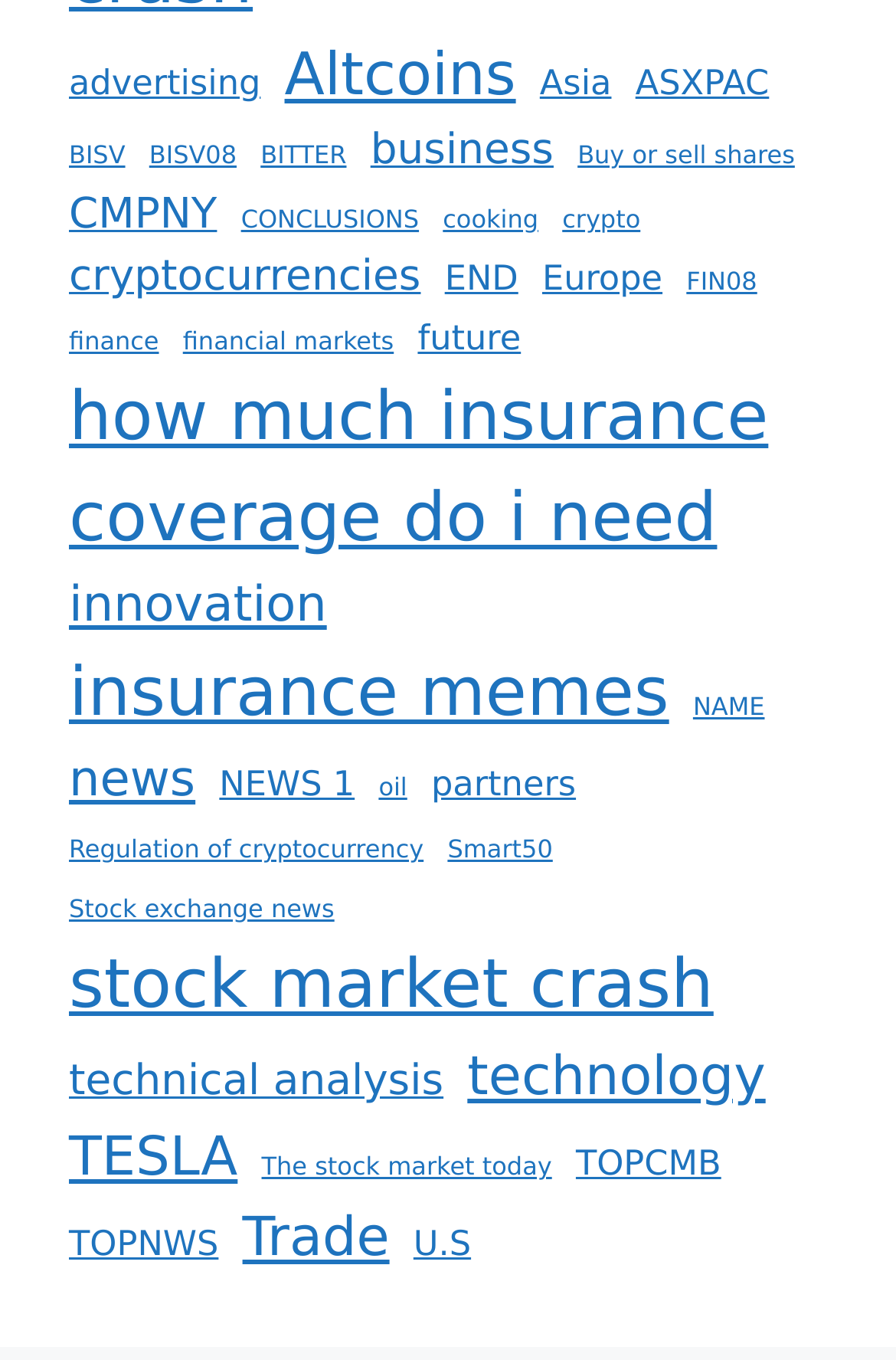Can you provide the bounding box coordinates for the element that should be clicked to implement the instruction: "Click on 'advertising'"?

[0.077, 0.042, 0.291, 0.08]